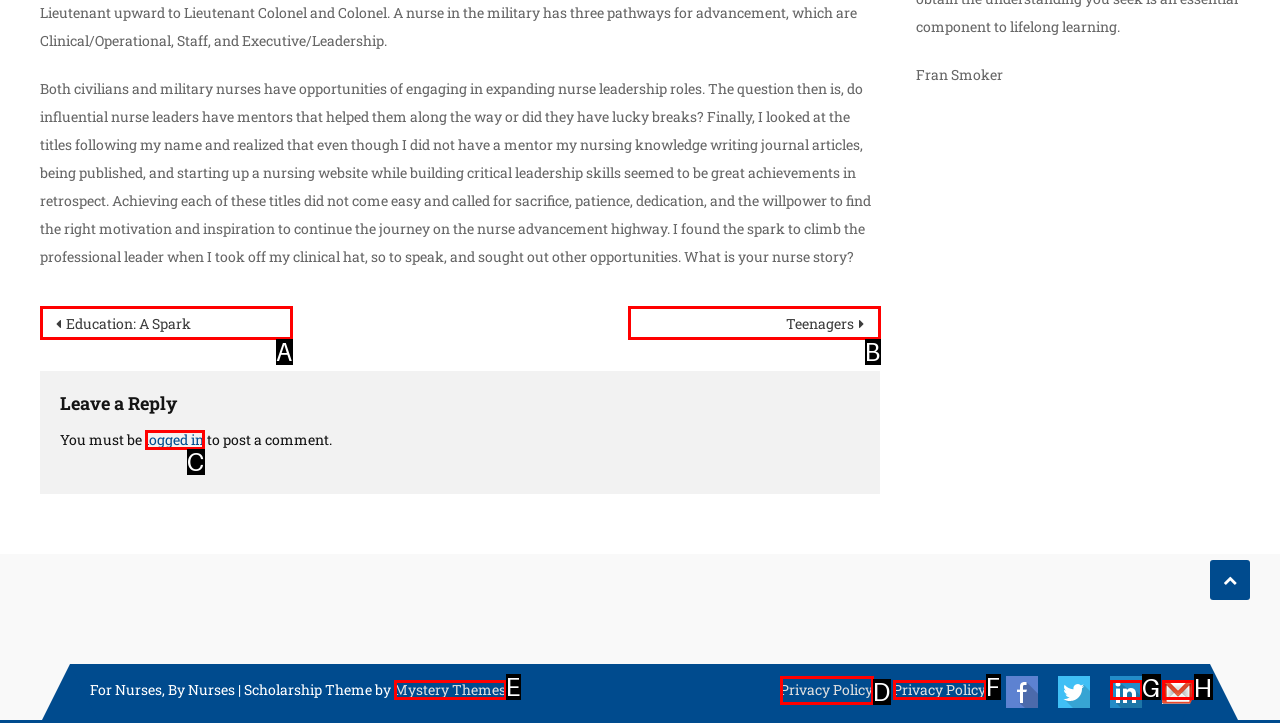Identify which HTML element matches the description: Contact Us
Provide your answer in the form of the letter of the correct option from the listed choices.

H